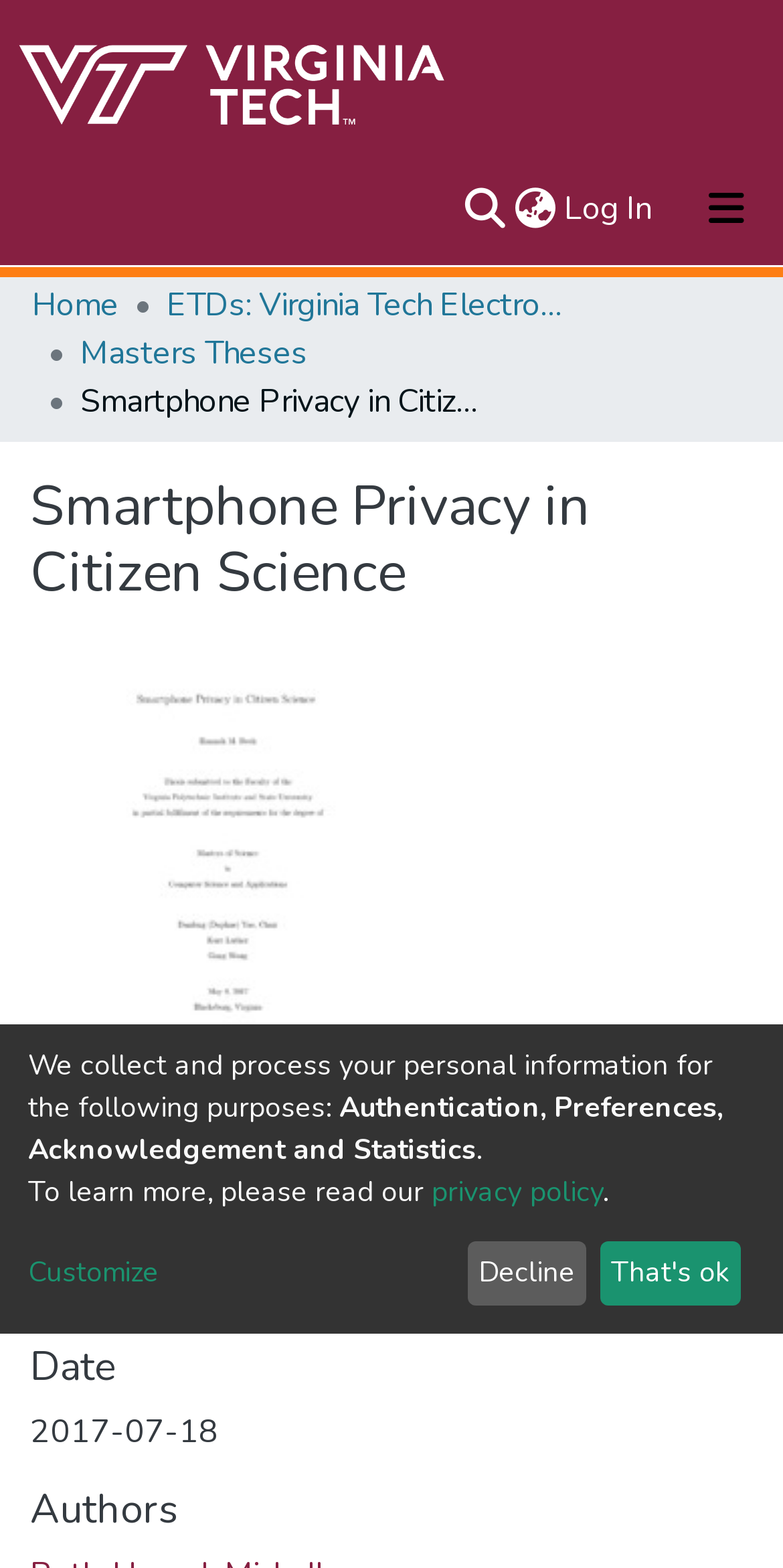Create a detailed summary of the webpage's content and design.

The webpage is about "Smartphone Privacy in Citizen Science" and appears to be a repository or academic webpage. At the top, there is a navigation bar with a repository logo on the left, a search bar in the middle, and a language switch button and a log-in button on the right. Below the navigation bar, there is a main navigation bar with links to "About", "Communities & Collections", "All of VTechWorks", and "Statistics".

On the left side of the page, there is a breadcrumb navigation showing the path "Home" > "ETDs: Virginia Tech Electronic Theses and Dissertations" > "Masters Theses" > "Smartphone Privacy in Citizen Science". Below the breadcrumb, there is a heading "Smartphone Privacy in Citizen Science" followed by a section with a file link "Roth_HM_T_2017.pdf" and information about the file, including its size and the number of downloads.

Further down the page, there are sections with headings "Date" and "Authors", displaying the date "2017-07-18" and author information, respectively. The page also has a section with text about collecting and processing personal information, followed by a link to a privacy policy and buttons to customize or decline/accept the policy.

There are a total of 5 buttons on the page, including the language switch button, log-in button, submit search button, decline button, and "That's ok" button. There are also 11 links on the page, including the repository logo, search bar, navigation links, file link, and links in the breadcrumb navigation.